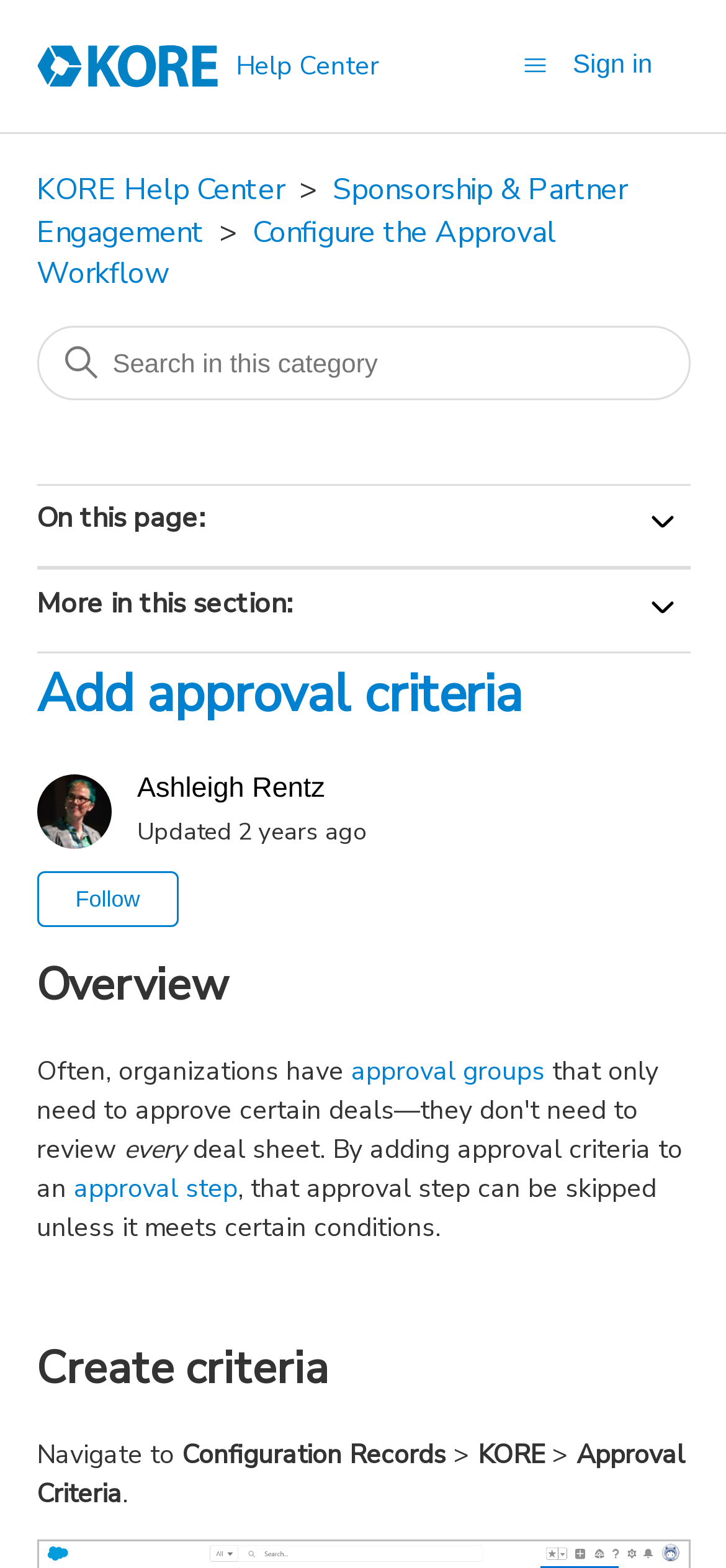Please identify the bounding box coordinates of the element that needs to be clicked to execute the following command: "Toggle navigation menu". Provide the bounding box using four float numbers between 0 and 1, formatted as [left, top, right, bottom].

[0.719, 0.031, 0.753, 0.052]